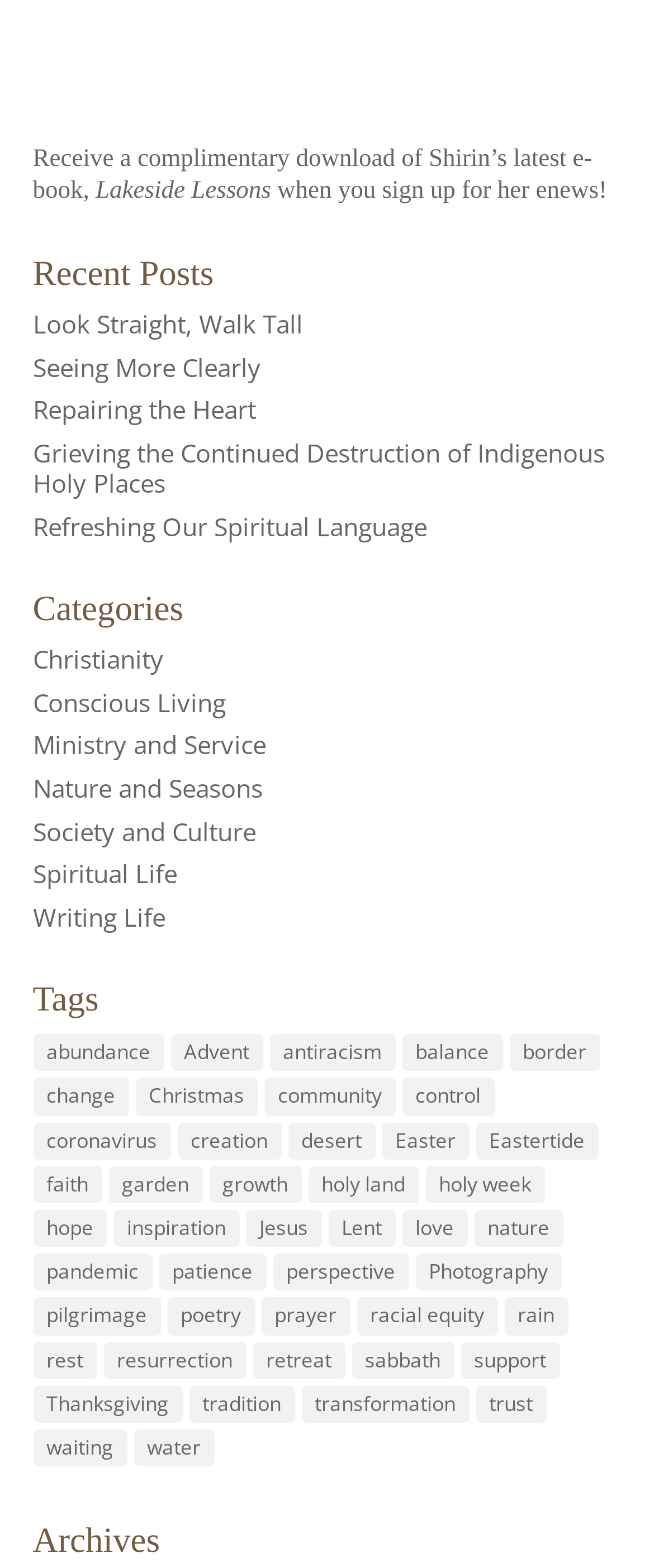Find and specify the bounding box coordinates that correspond to the clickable region for the instruction: "Explore the category 'Christianity'".

[0.05, 0.409, 0.25, 0.431]